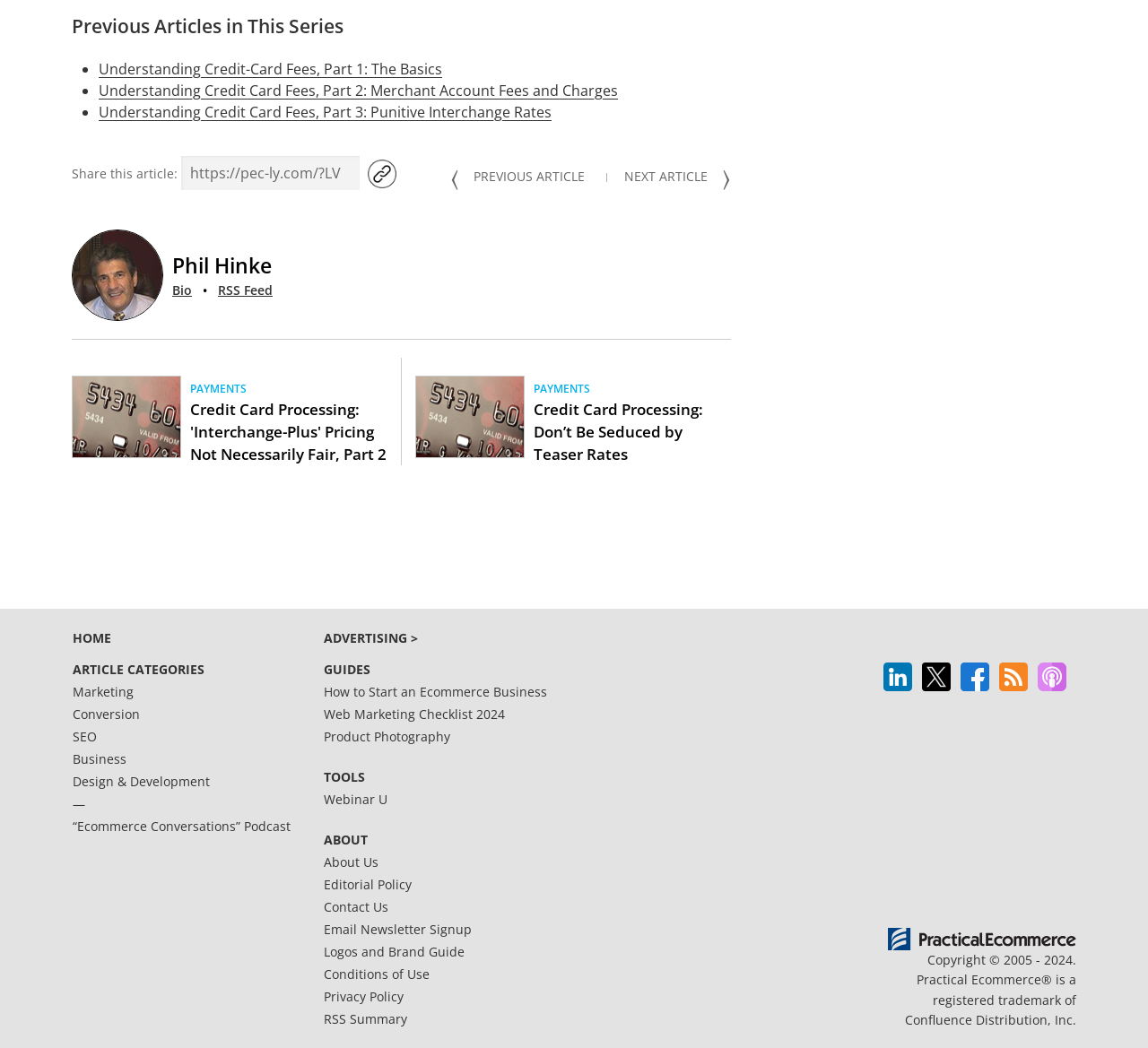Please specify the bounding box coordinates of the clickable section necessary to execute the following command: "Click the Home link".

None